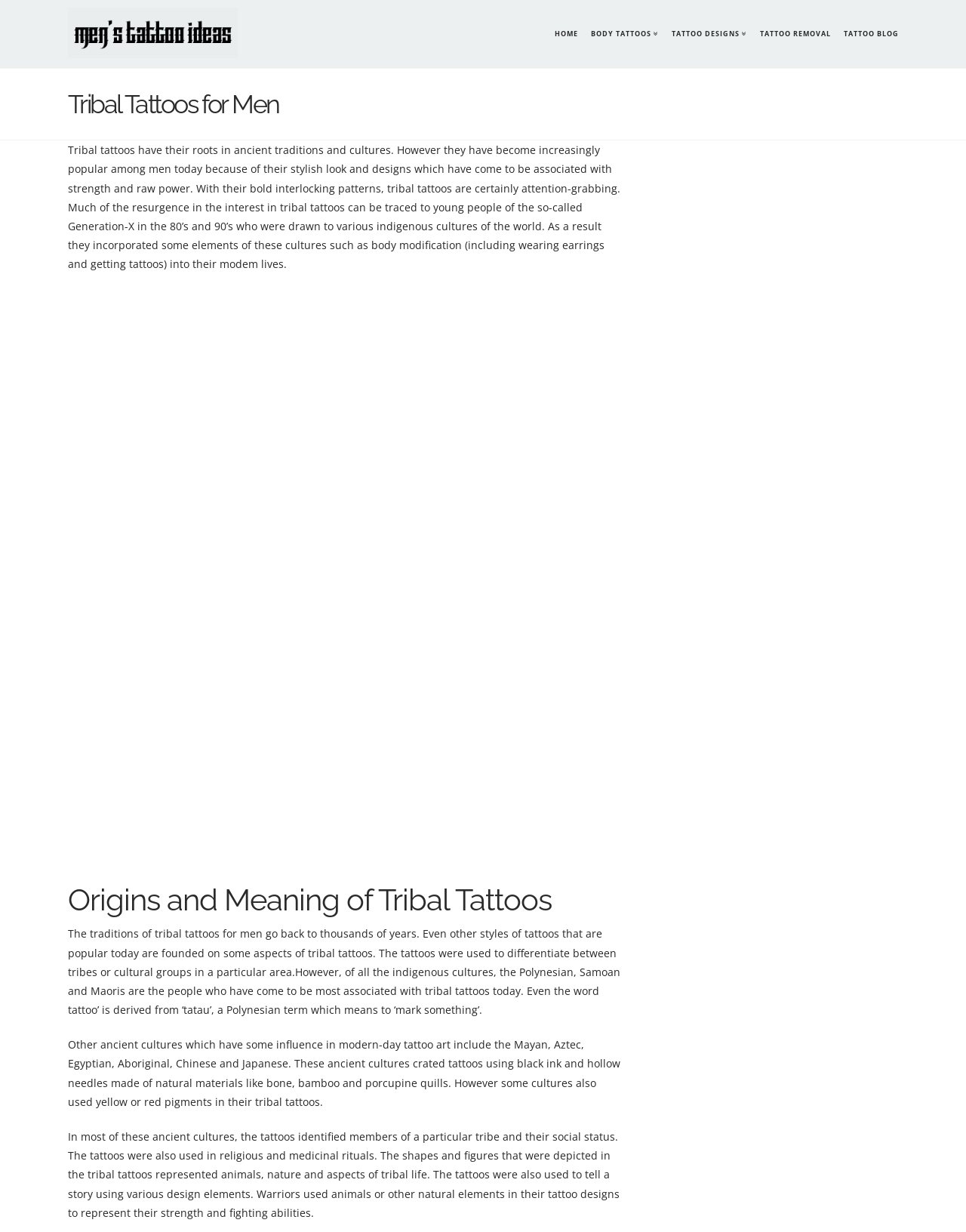Find the bounding box coordinates of the clickable area required to complete the following action: "Go to the home page".

[0.567, 0.0, 0.604, 0.055]